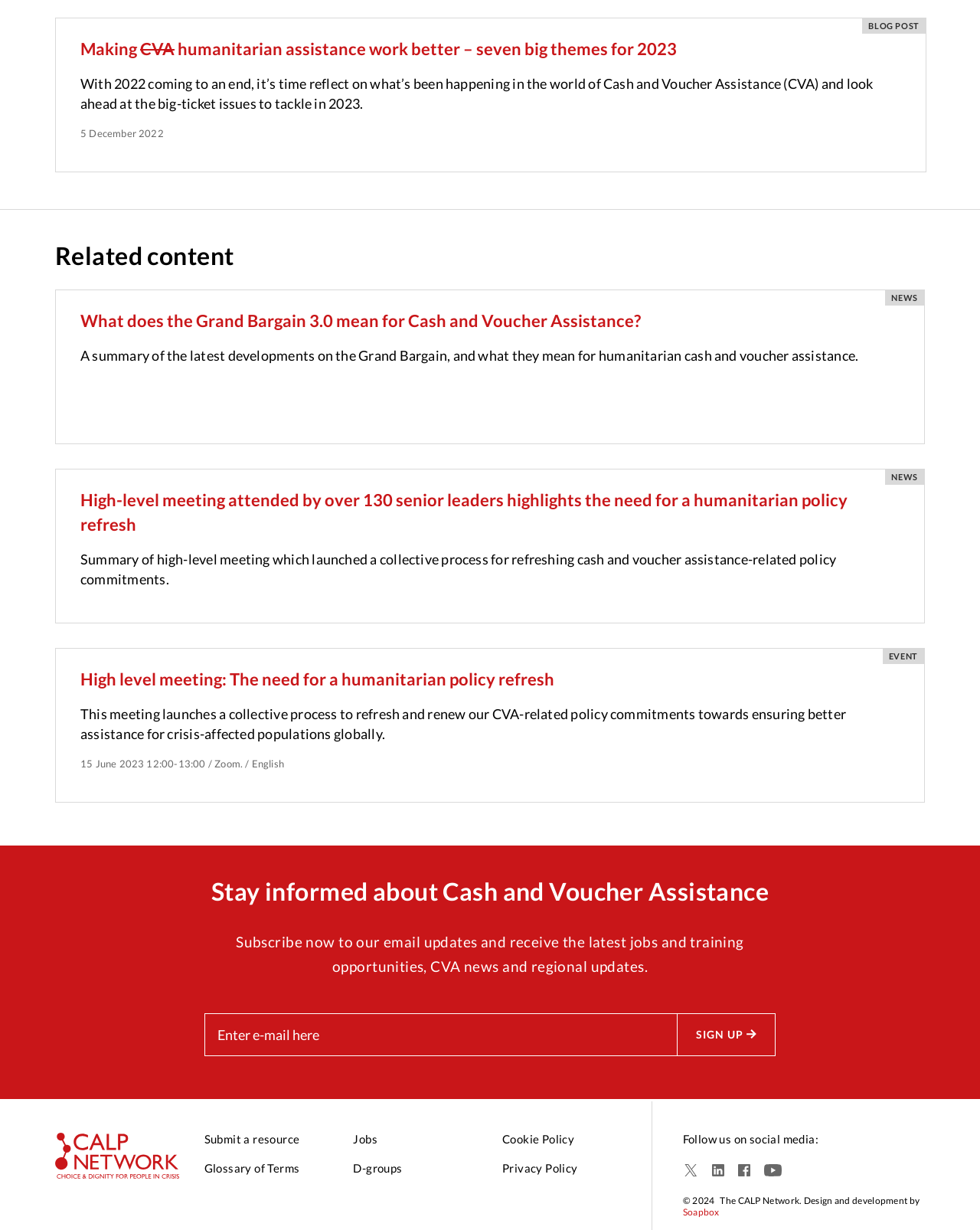From the details in the image, provide a thorough response to the question: What is the purpose of the textbox?

The purpose of the textbox can be determined by reading the static text element 'Subscribe now to our email updates and receive the latest jobs and training opportunities, CVA news and regional updates.' which is above the textbox element, and the button element 'SIGN UP' which is below the textbox element. This suggests that the textbox is for entering an email address to subscribe to email updates.